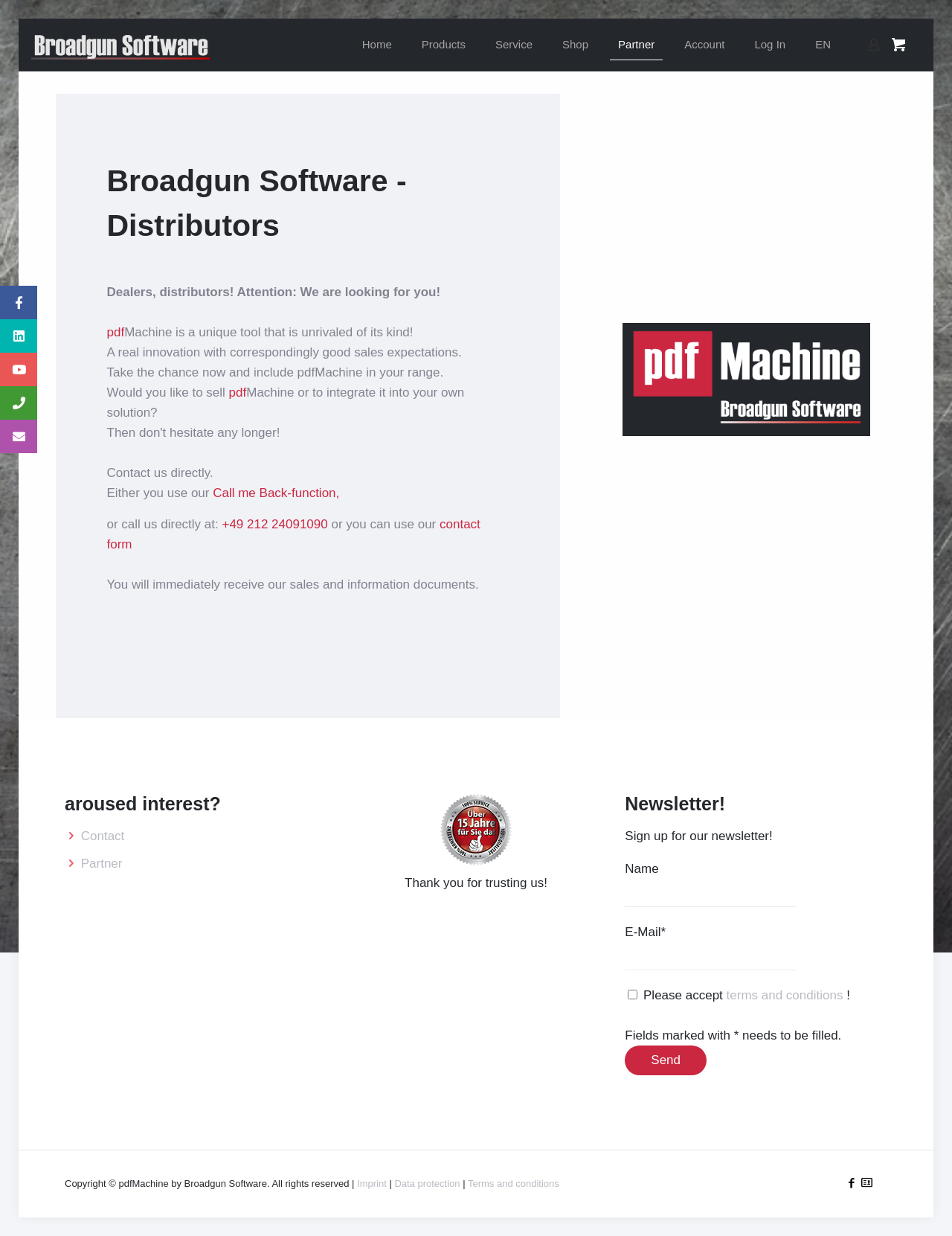Can you find the bounding box coordinates of the area I should click to execute the following instruction: "Click on the 'Send' button"?

[0.656, 0.846, 0.742, 0.87]